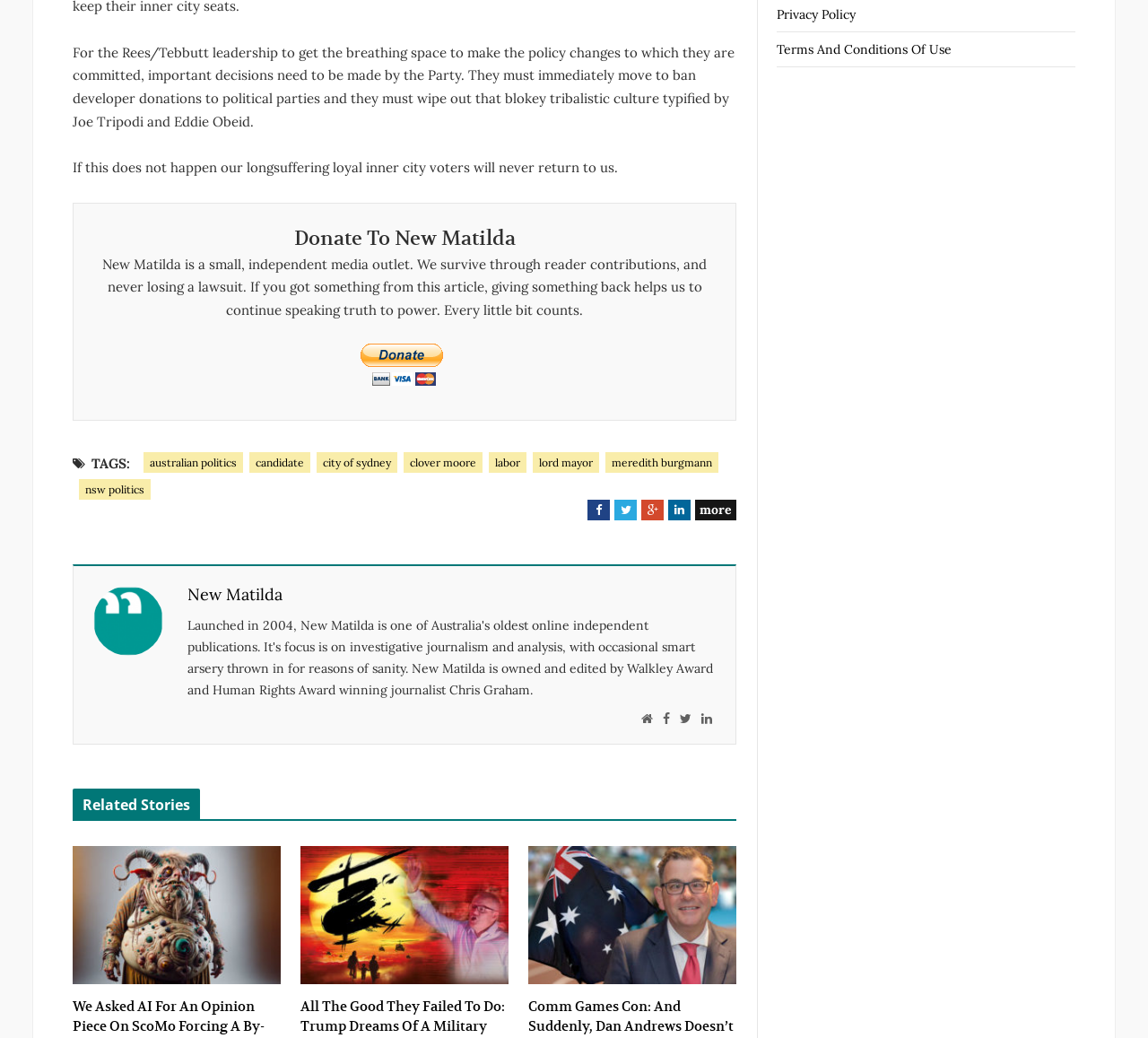Determine the bounding box coordinates of the clickable element necessary to fulfill the instruction: "Subscribe to the newsletter". Provide the coordinates as four float numbers within the 0 to 1 range, i.e., [left, top, right, bottom].

None